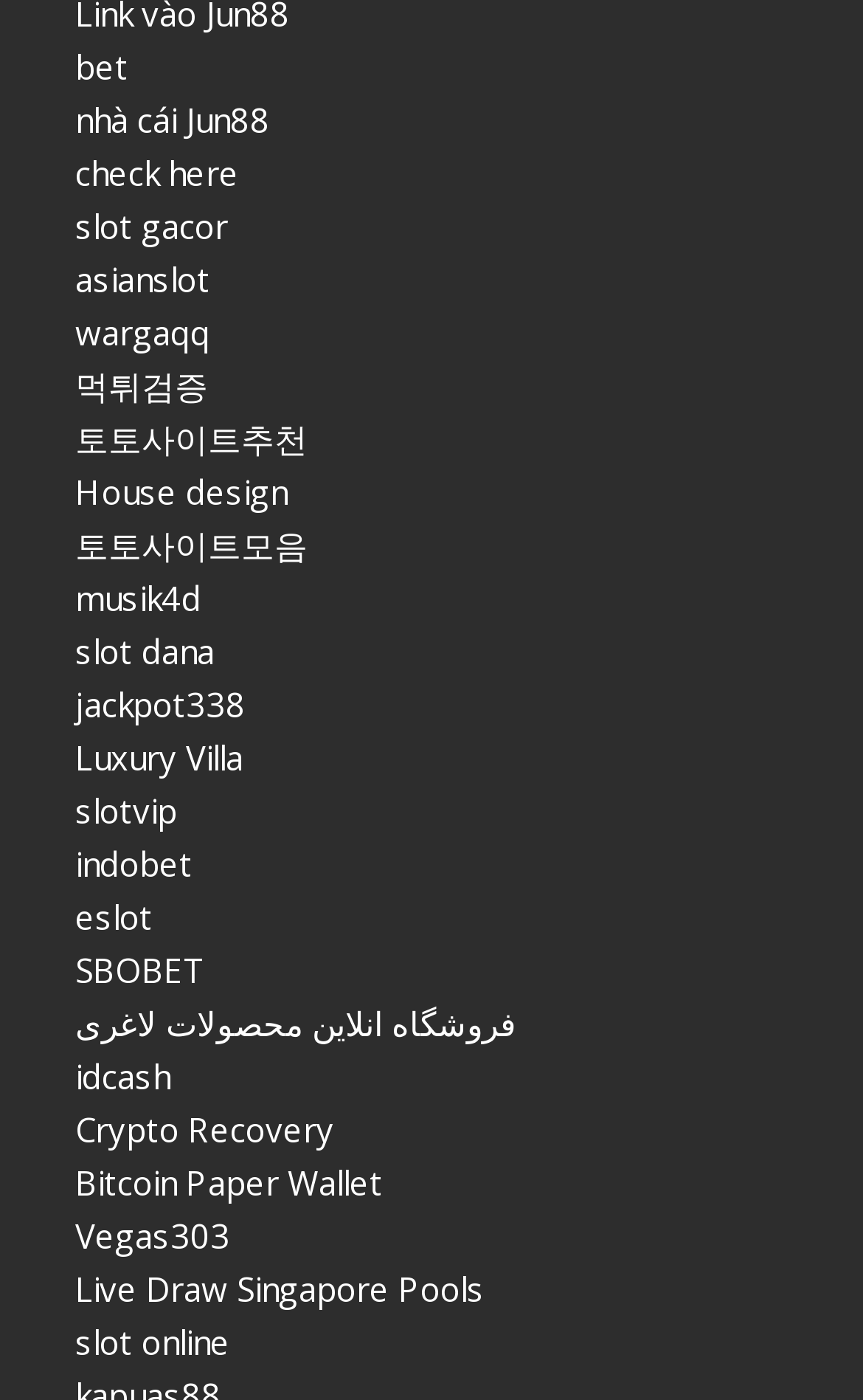Locate the bounding box coordinates of the clickable region necessary to complete the following instruction: "Learn about the online psychology degrees team". Provide the coordinates in the format of four float numbers between 0 and 1, i.e., [left, top, right, bottom].

None